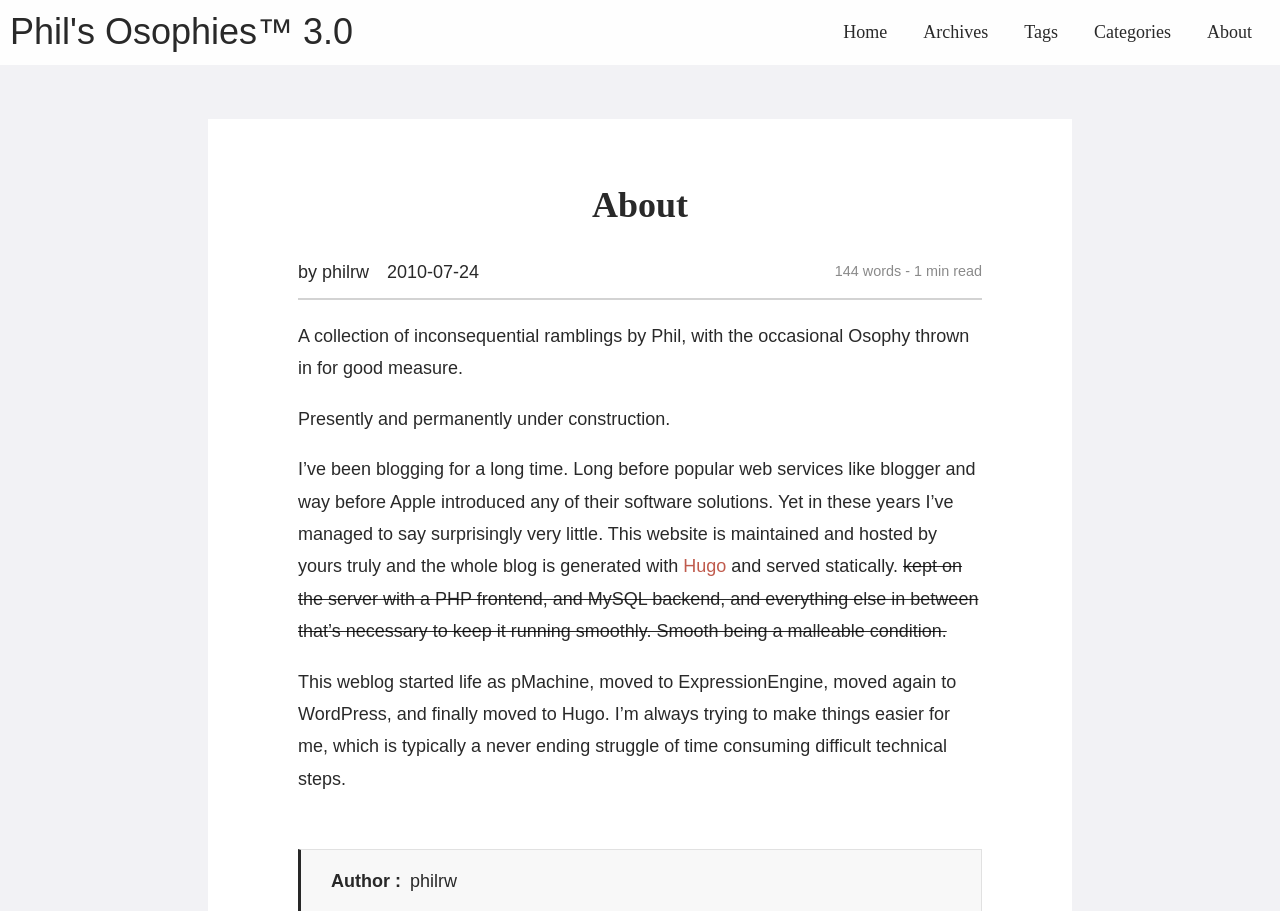Give a concise answer of one word or phrase to the question: 
What is the name of the blog?

Phil's Osophies